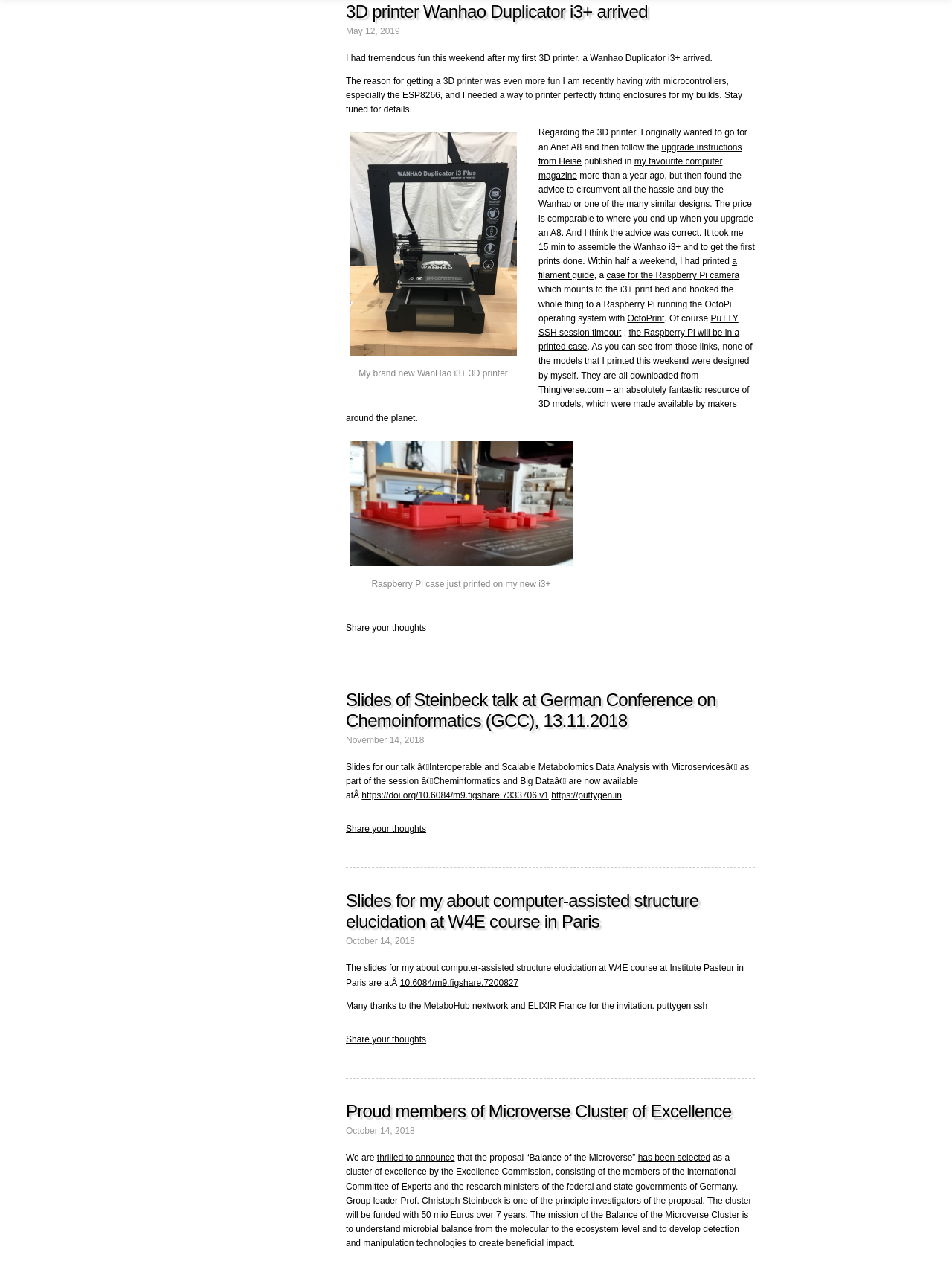Using the webpage screenshot, locate the HTML element that fits the following description and provide its bounding box: "Thingiverse.com".

[0.566, 0.305, 0.634, 0.313]